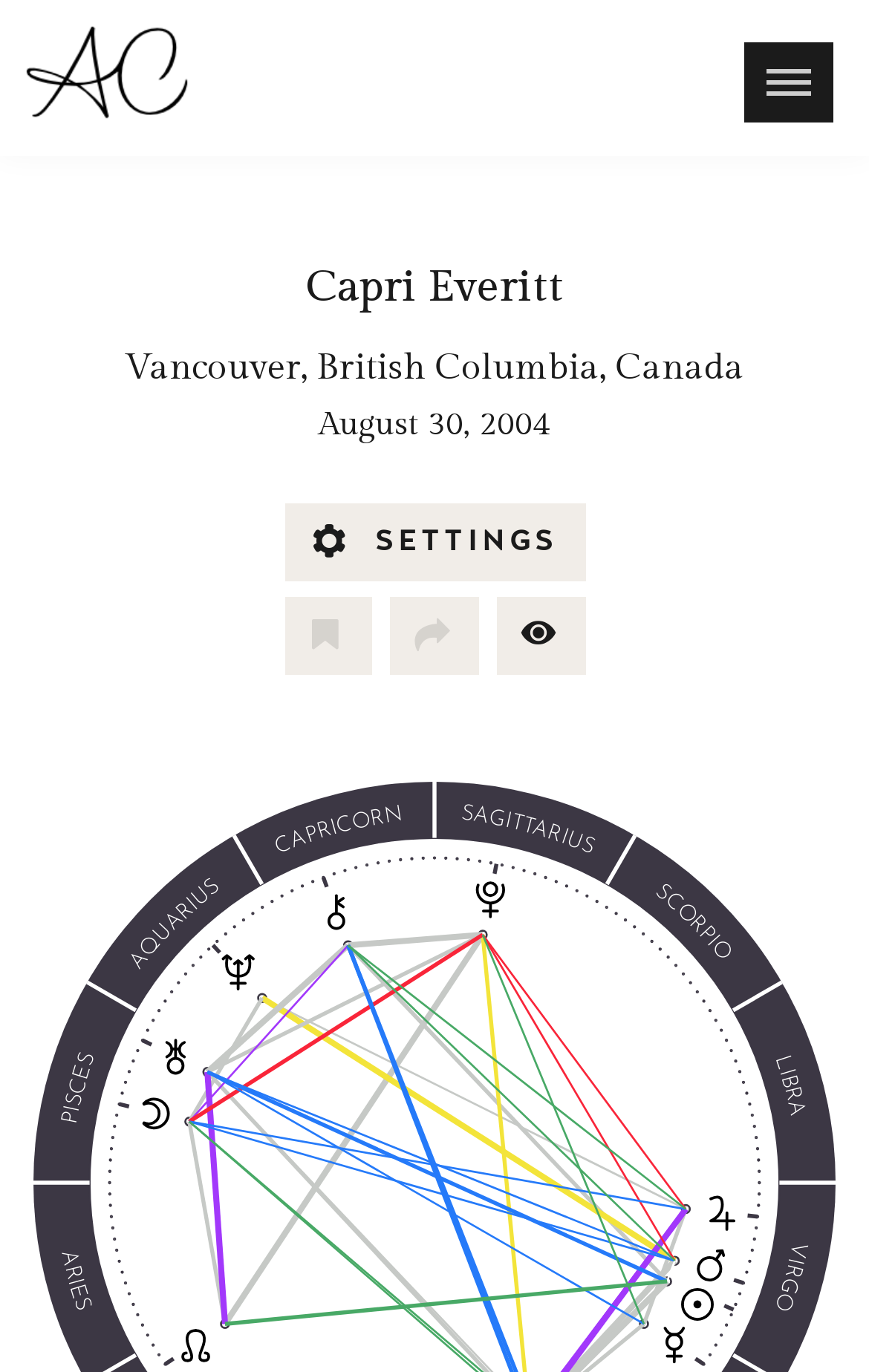Identify the bounding box coordinates for the UI element that matches this description: "Settings".

[0.33, 0.367, 0.67, 0.424]